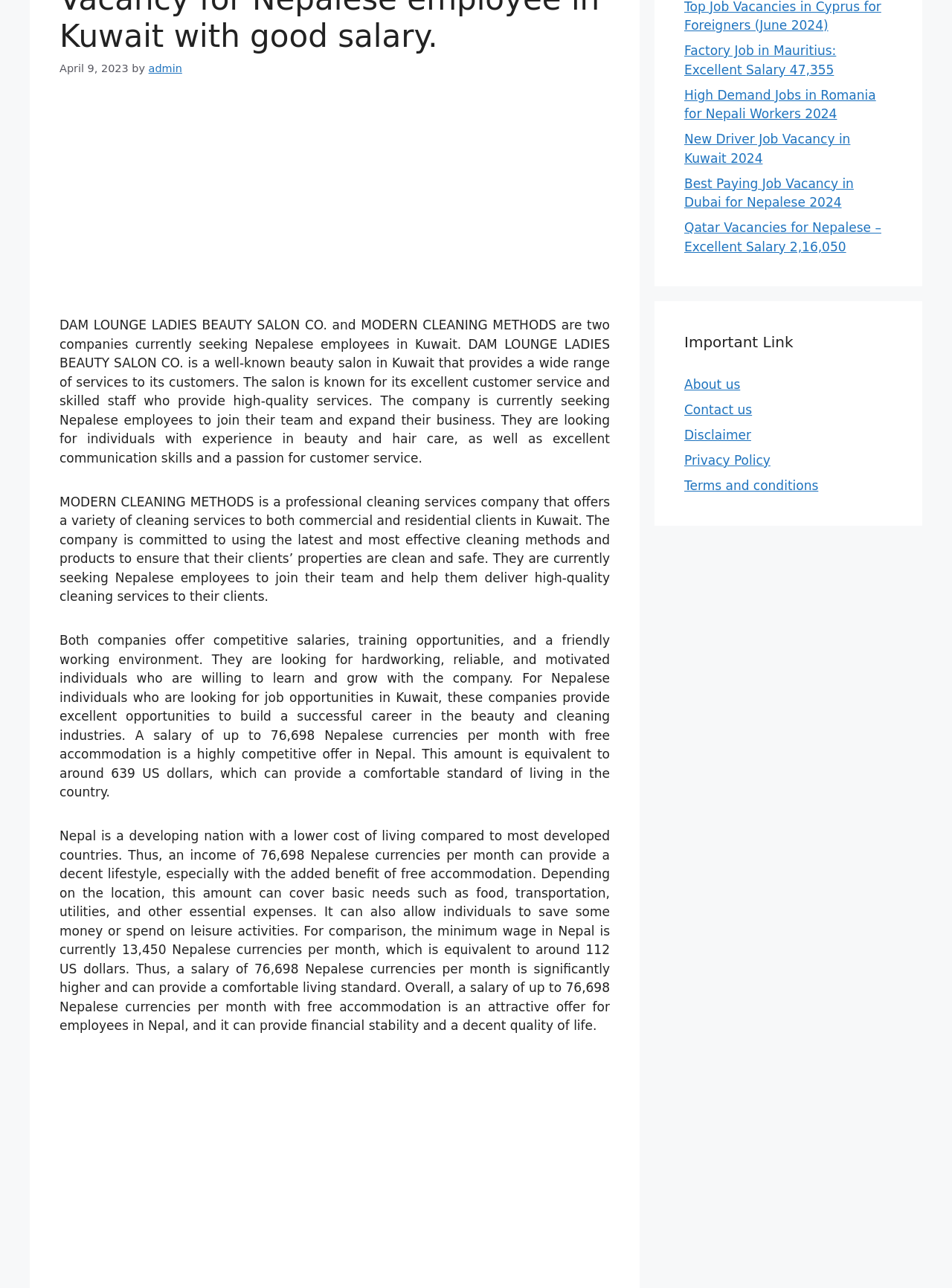Extract the bounding box coordinates for the UI element described by the text: "Privacy Policy". The coordinates should be in the form of [left, top, right, bottom] with values between 0 and 1.

[0.719, 0.352, 0.809, 0.363]